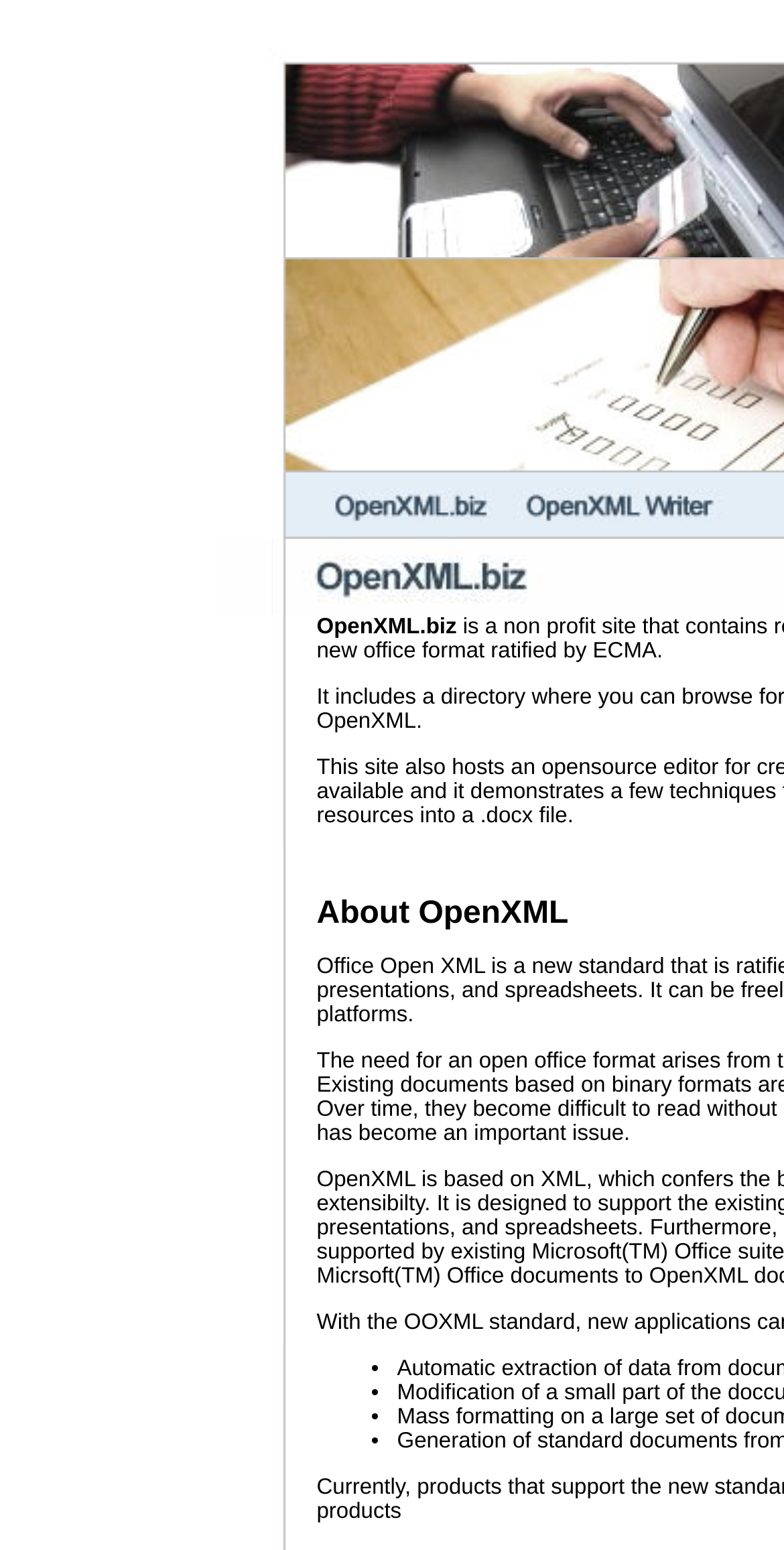Present a detailed account of what is displayed on the webpage.

The webpage is about OpenXML, featuring articles, tools, and resources for Office OpenXML. At the top, there are three layout table cells arranged horizontally, taking up the full width of the page. The middle cell contains a link, and the rightmost cell contains another link, positioned slightly below the first one. 

Below these cells, there is a list of items, indicated by bullet points (•). The list is positioned in the middle of the page, with four list items, each marked by a bullet point. The list items are stacked vertically, with a small gap between each item.